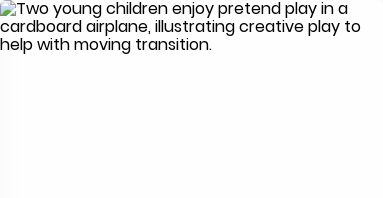What is the importance of nurturing creativity?
Please provide a comprehensive answer based on the contents of the image.

The caption highlights the importance of nurturing creativity, especially for children adapting to a new environment, which suggests that it plays a crucial role in helping them adjust to new surroundings.